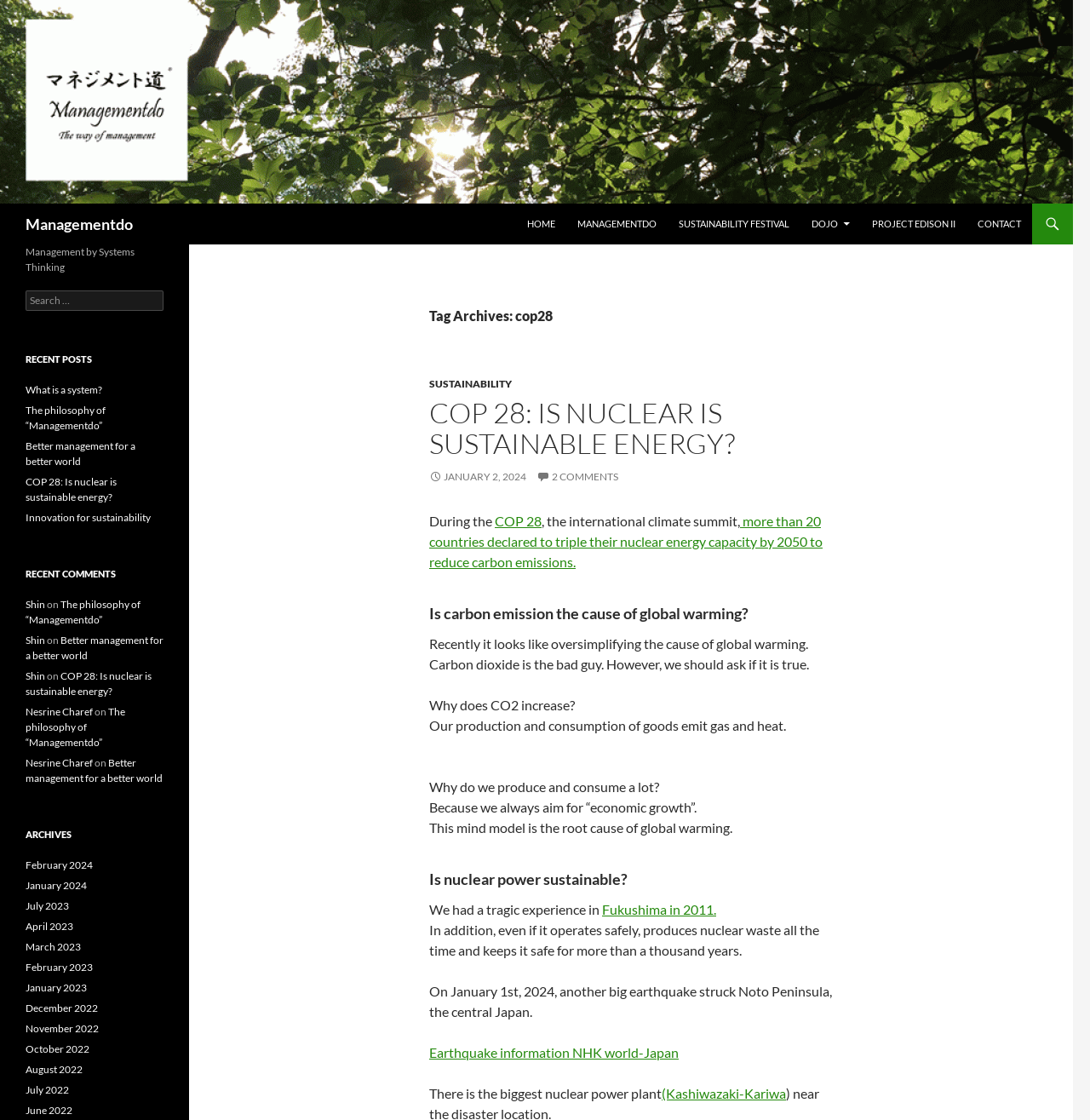Examine the image and give a thorough answer to the following question:
How many recent posts are listed?

I navigated to the 'RECENT POSTS' section and counted the number of links listed, which is 5.